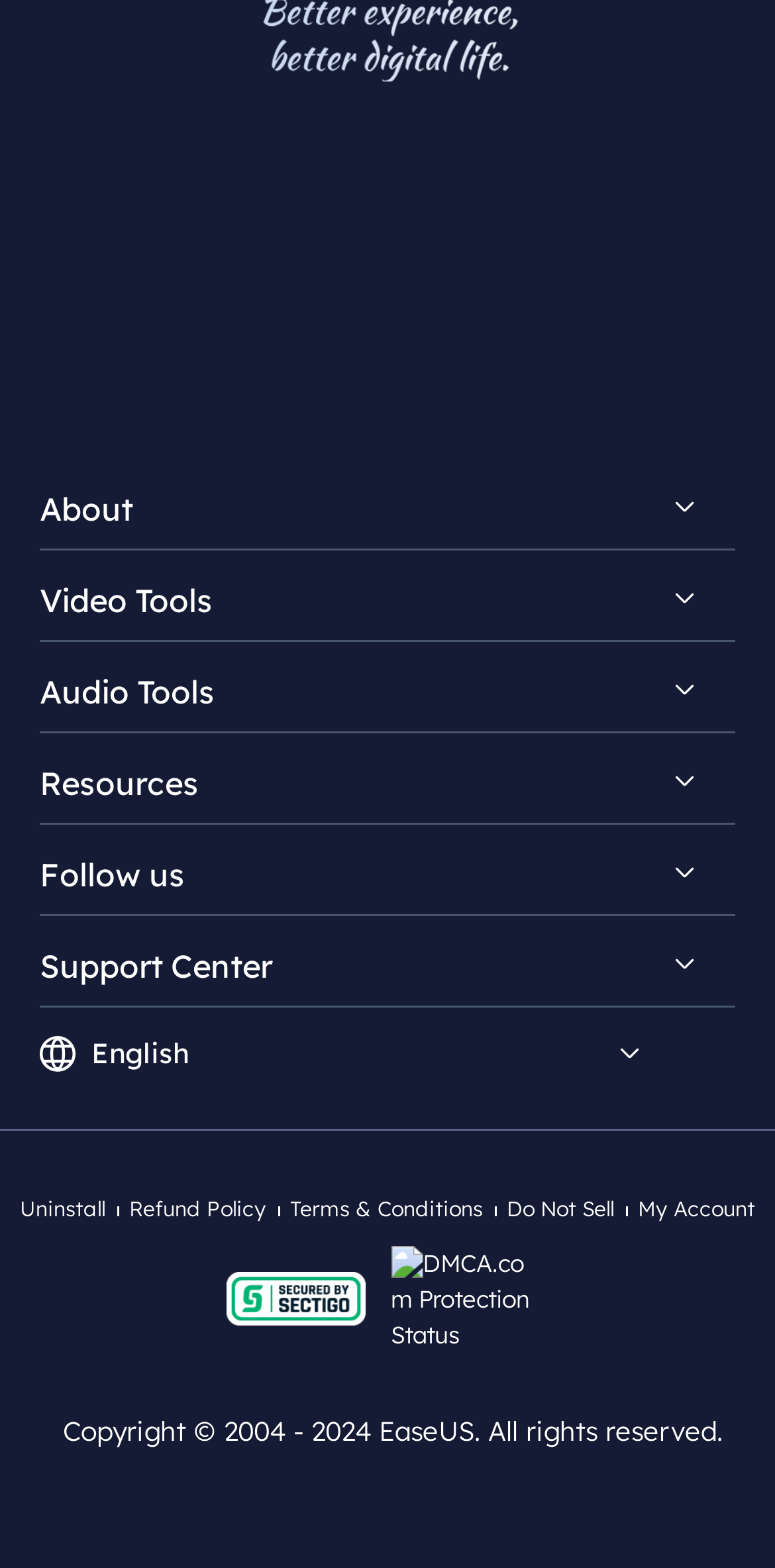Respond concisely with one word or phrase to the following query:
What is the language currently selected?

English